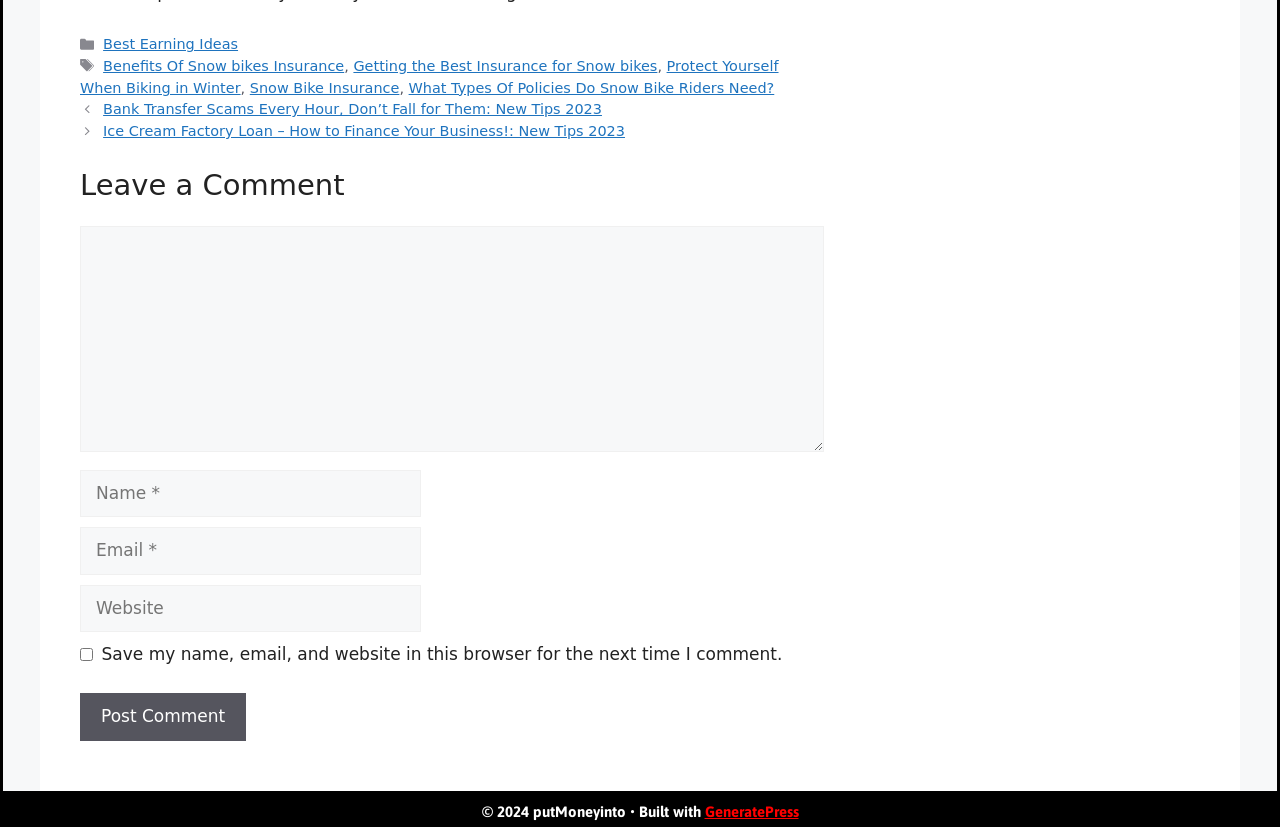Respond with a single word or short phrase to the following question: 
What is the category of the first link in the footer?

Best Earning Ideas